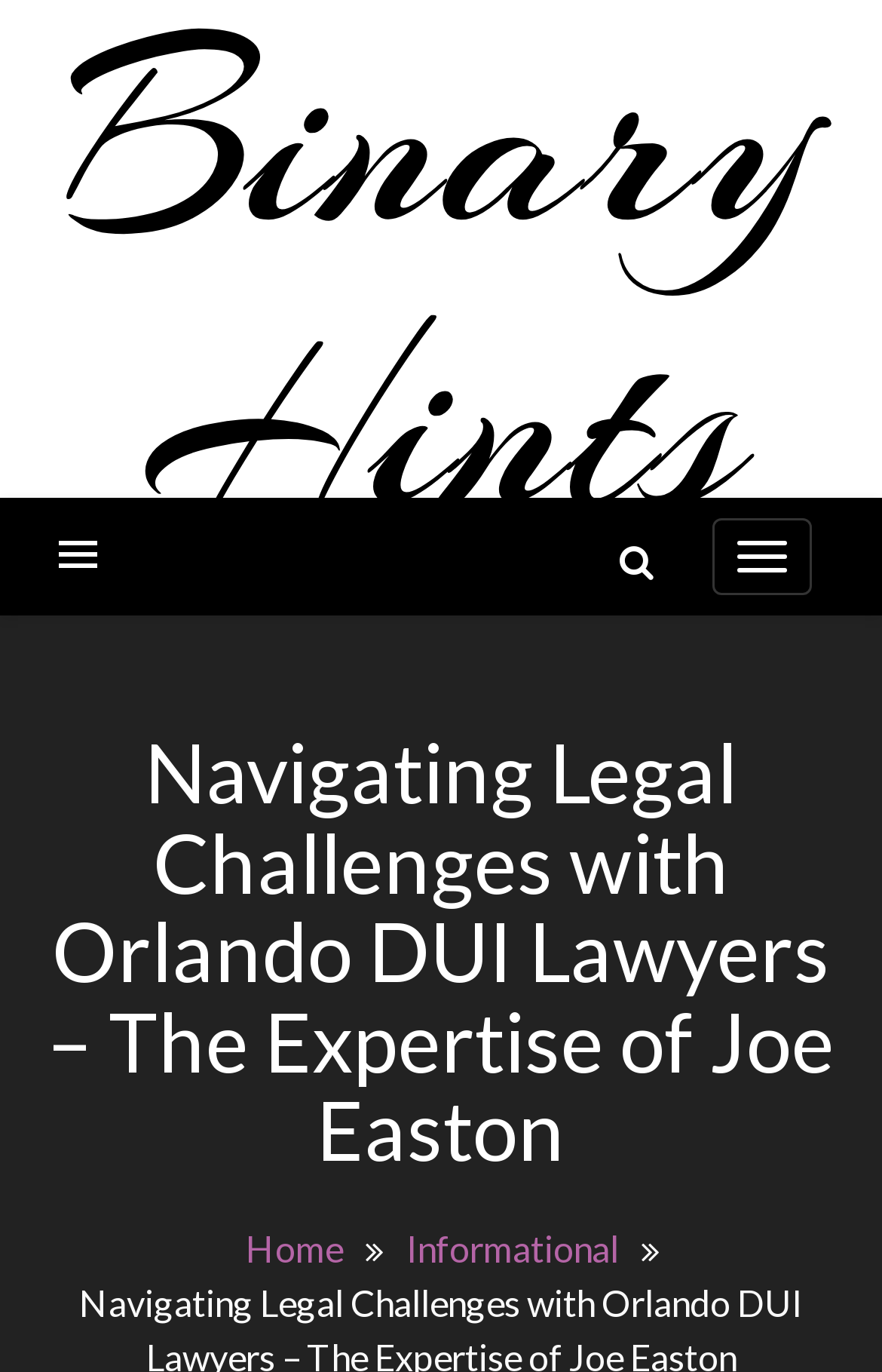Present a detailed account of what is displayed on the webpage.

The webpage appears to be a professional services website, specifically focused on Orlando DUI lawyers. At the top of the page, there is a heading that reads "Binary Hints" which is also a link. Below this heading, there is a layout table that spans the entire width of the page. 

On the top-left side of the page, there is a button. On the top-right side, there is another button that is expanded. 

The main heading of the page, "Navigating Legal Challenges with Orlando DUI Lawyers – The Expertise of Joe Easton", is located in the middle of the page. Below this heading, there are two links, "Home" and "Informational", positioned side by side near the bottom of the page. 

The webpage seems to be discussing the importance of skilled lawyers in navigating DUI charges, as hinted by the meta description.